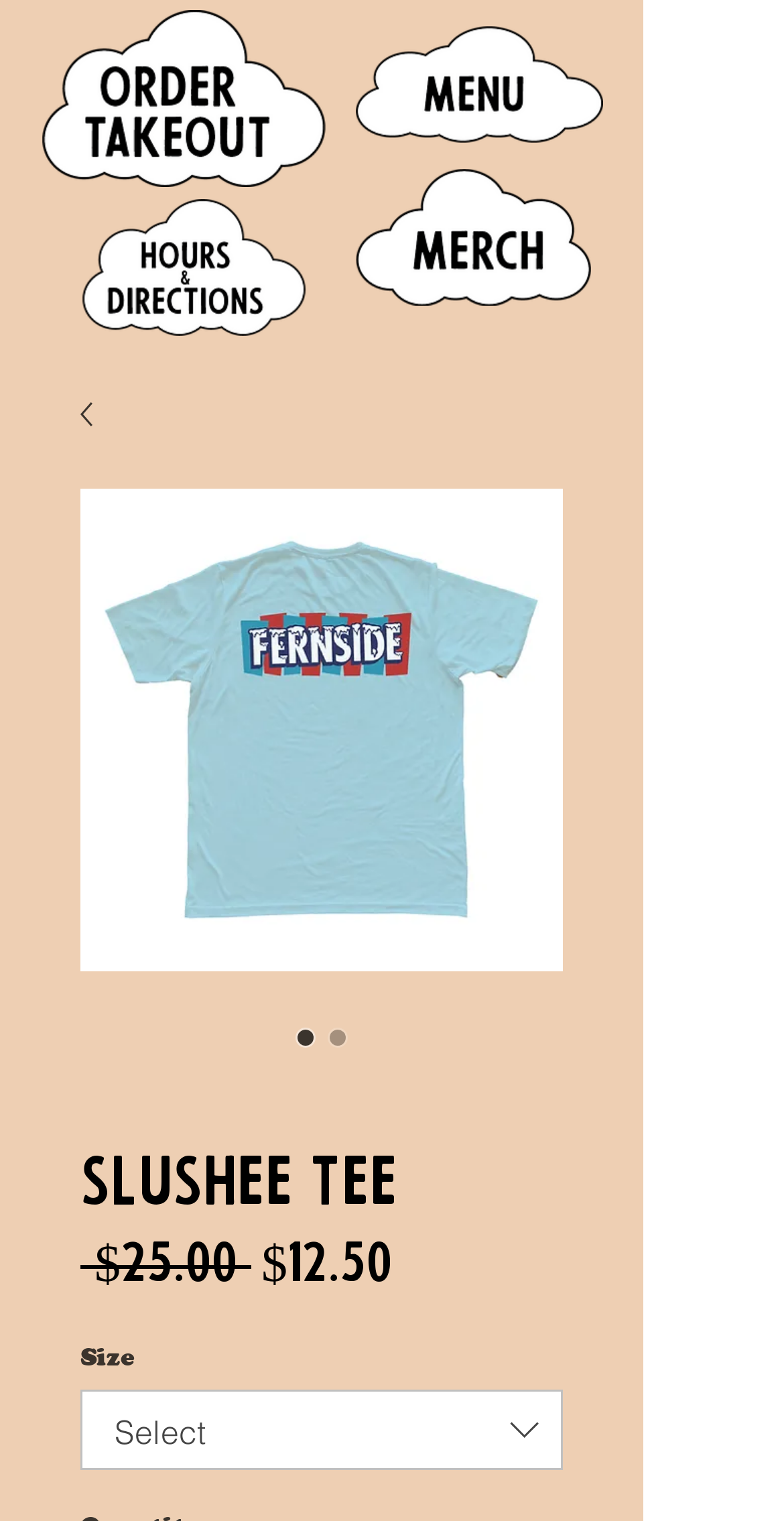Elaborate on the different components and information displayed on the webpage.

This webpage is about a product called "Slushee Tee" from Fernside. At the top, there are four cloud-shaped images aligned horizontally, with the first two on the left and the last two on the right. Below these images, there is a main product image of the Slushee Tee. 

To the left of the product image, there is a radio button selection for the product, with two options. Above the radio buttons, there is a heading that reads "Slushee Tee". Below the product image, there are two lines of text, with the top line showing the regular price of $25.00 and the sale price of $12.50, and the bottom line labeling these prices. 

Further down, there is a section for selecting the size of the product, with a dropdown combobox labeled "Size" and an arrow icon to the right.